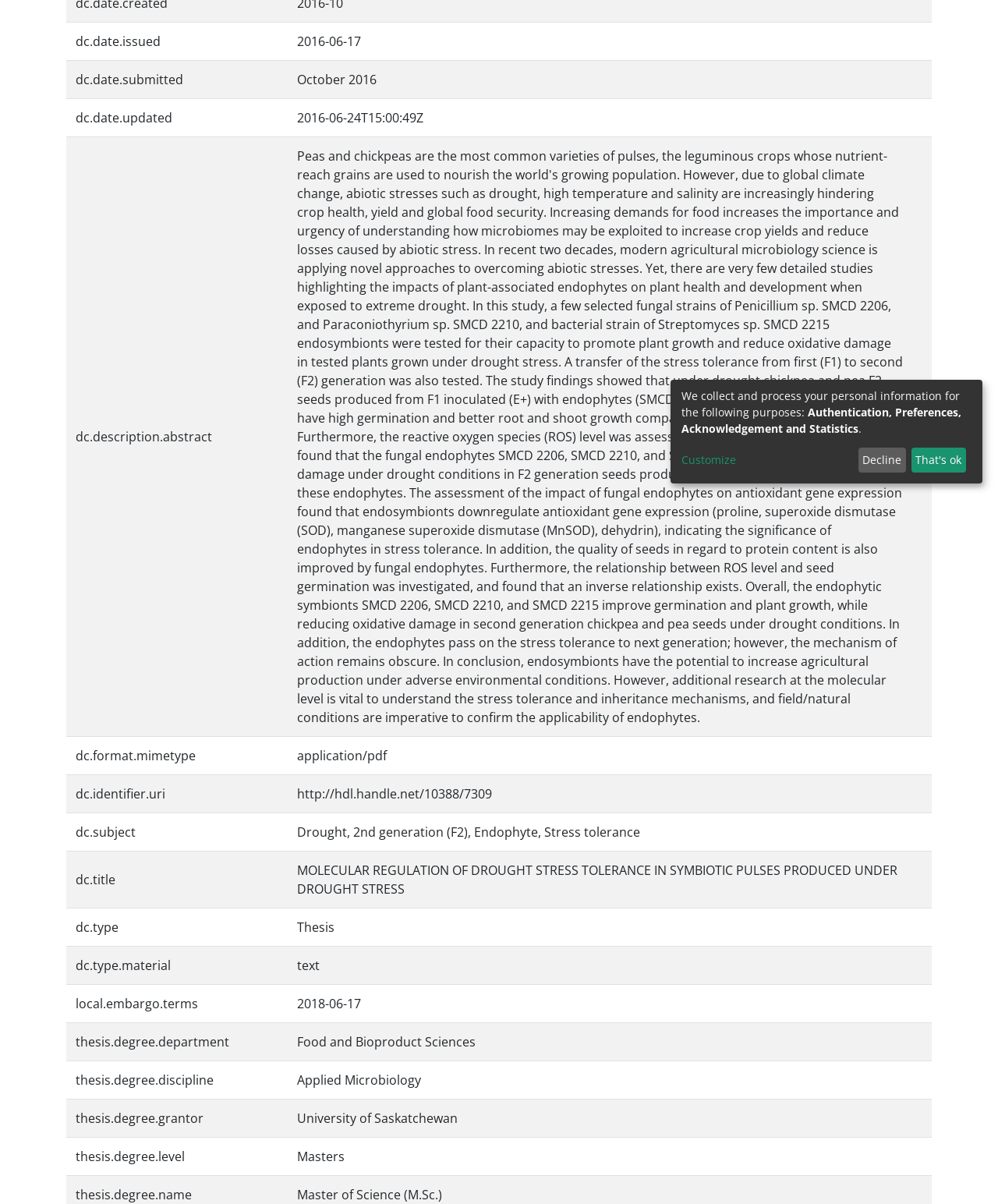Using the description: "Land Use Matters", identify the bounding box of the corresponding UI element in the screenshot.

None